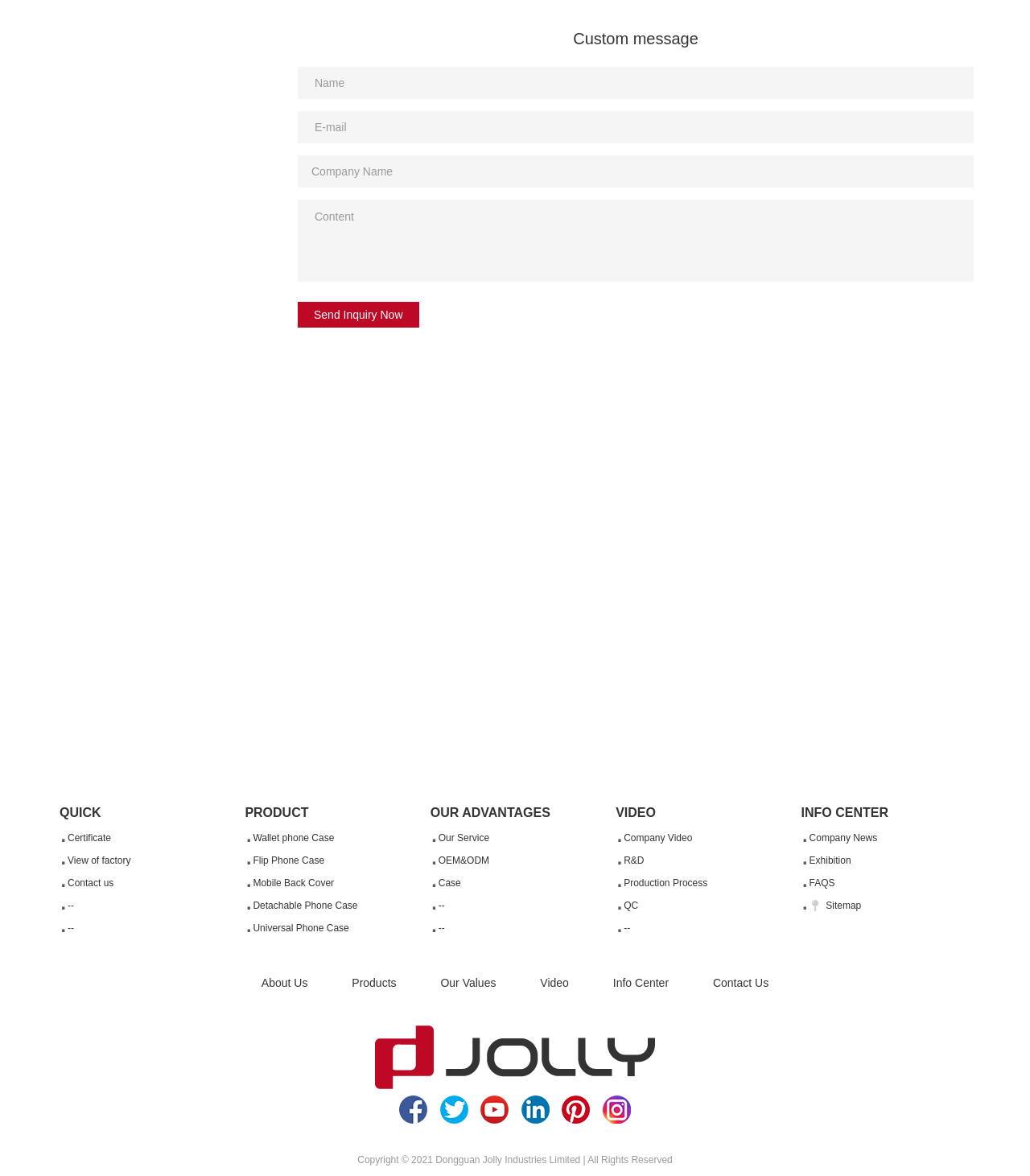Identify the bounding box of the HTML element described as: "Exhibition".

[0.778, 0.722, 0.942, 0.741]